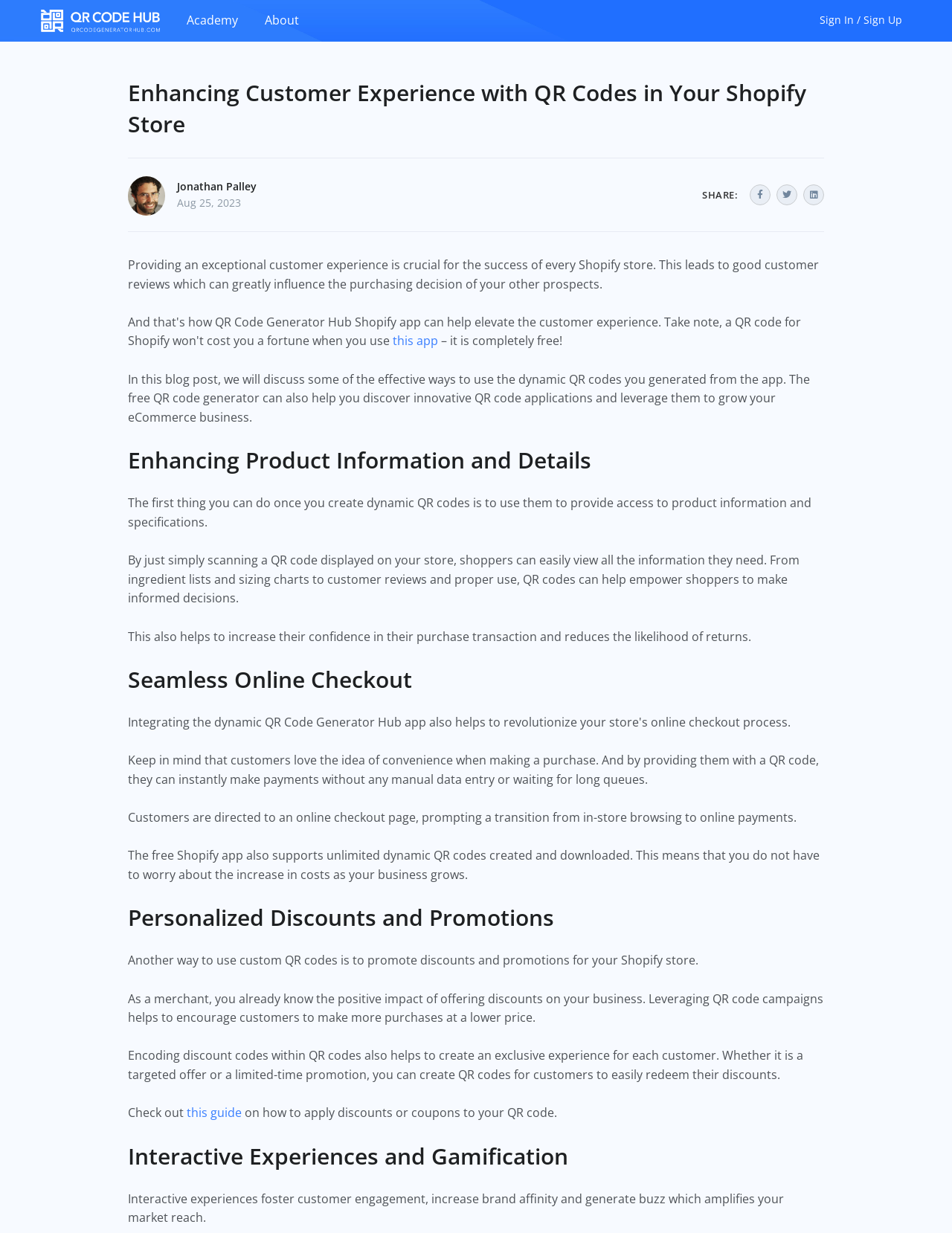Please give the bounding box coordinates of the area that should be clicked to fulfill the following instruction: "Sign In / Sign Up". The coordinates should be in the format of four float numbers from 0 to 1, i.e., [left, top, right, bottom].

[0.852, 0.0, 0.957, 0.033]